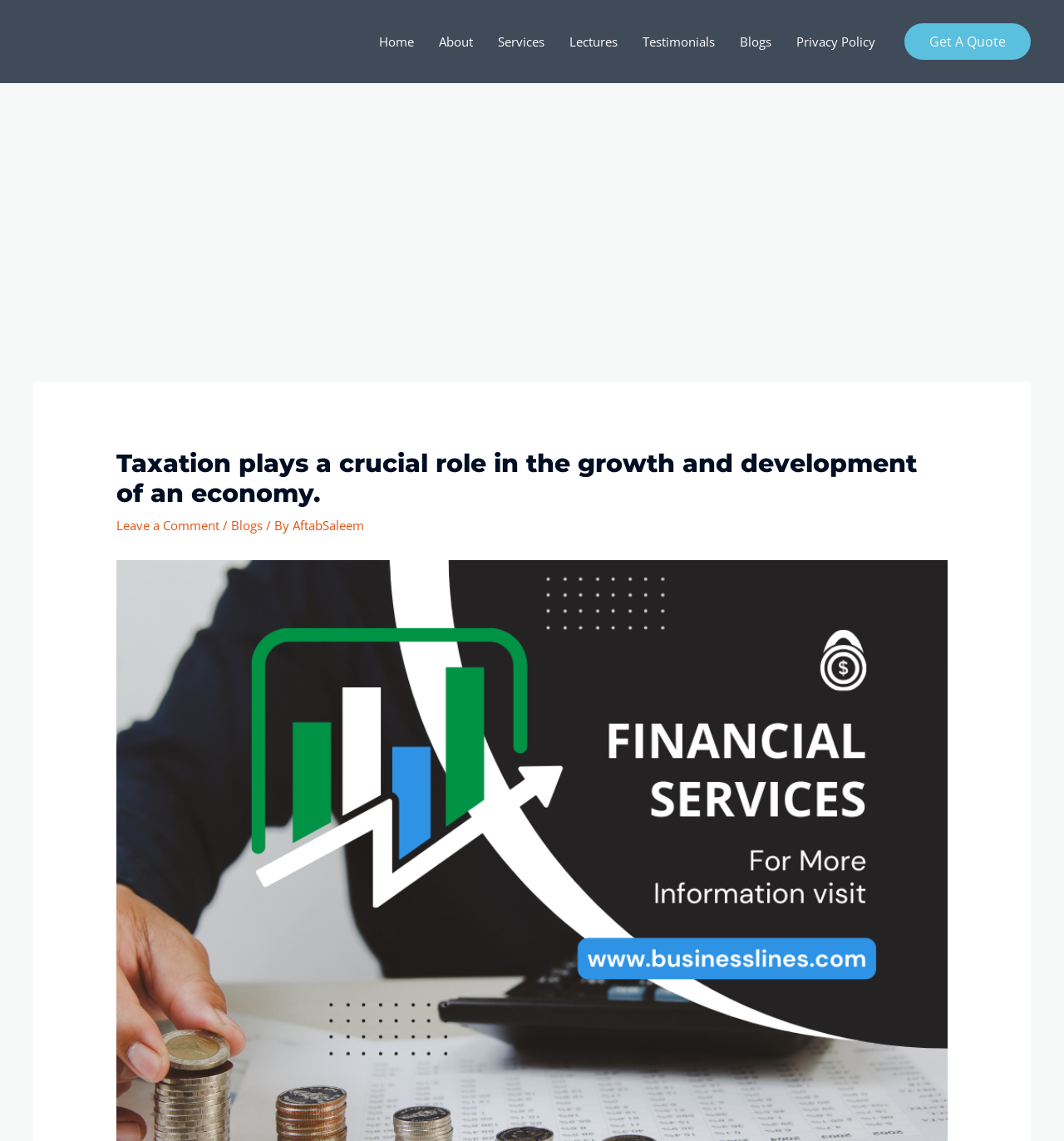What is the category of the blog post?
Look at the image and provide a short answer using one word or a phrase.

Blogs